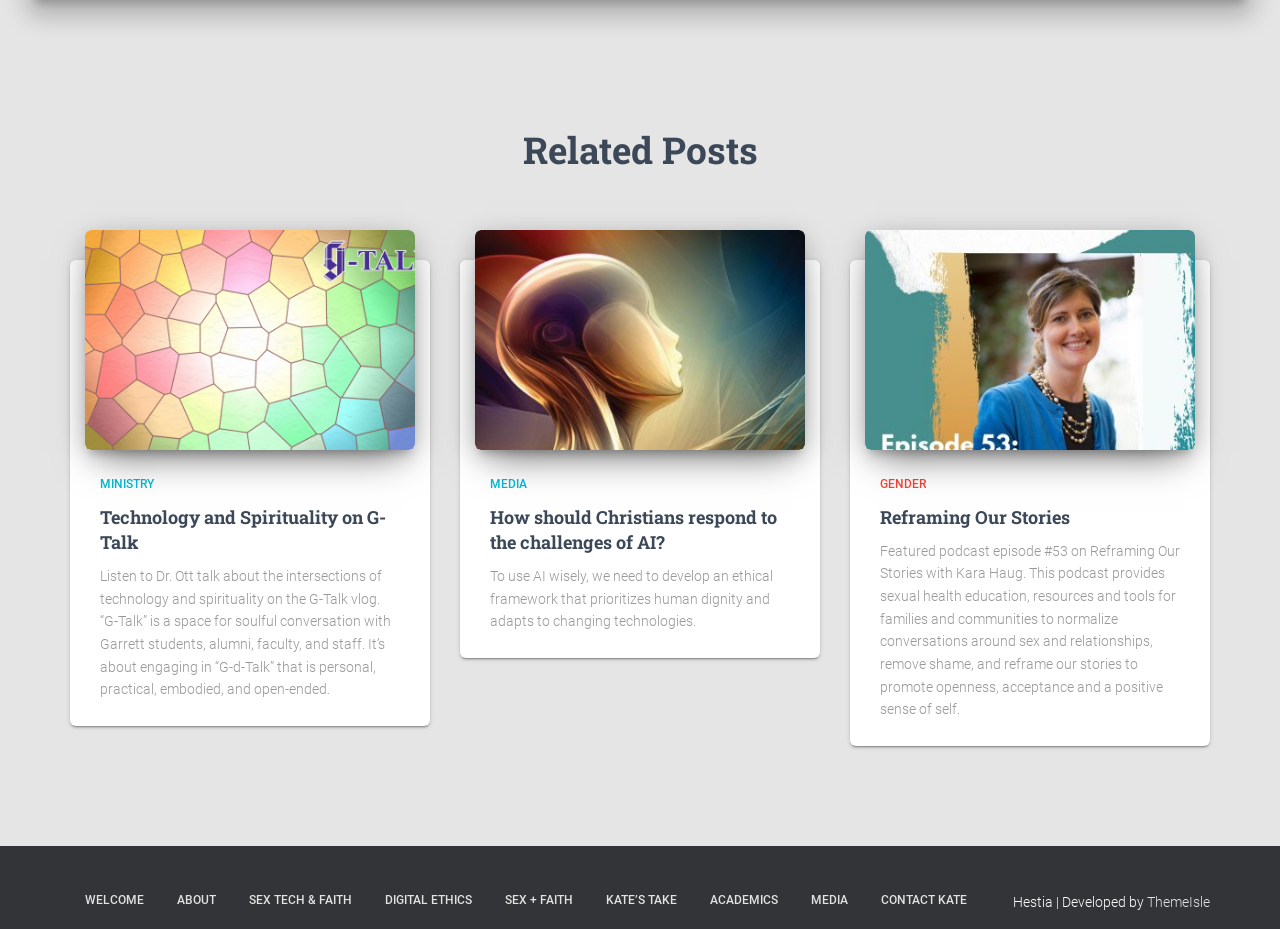Determine the coordinates of the bounding box that should be clicked to complete the instruction: "Learn about 'Reframing Our Stories'". The coordinates should be represented by four float numbers between 0 and 1: [left, top, right, bottom].

[0.688, 0.543, 0.836, 0.569]